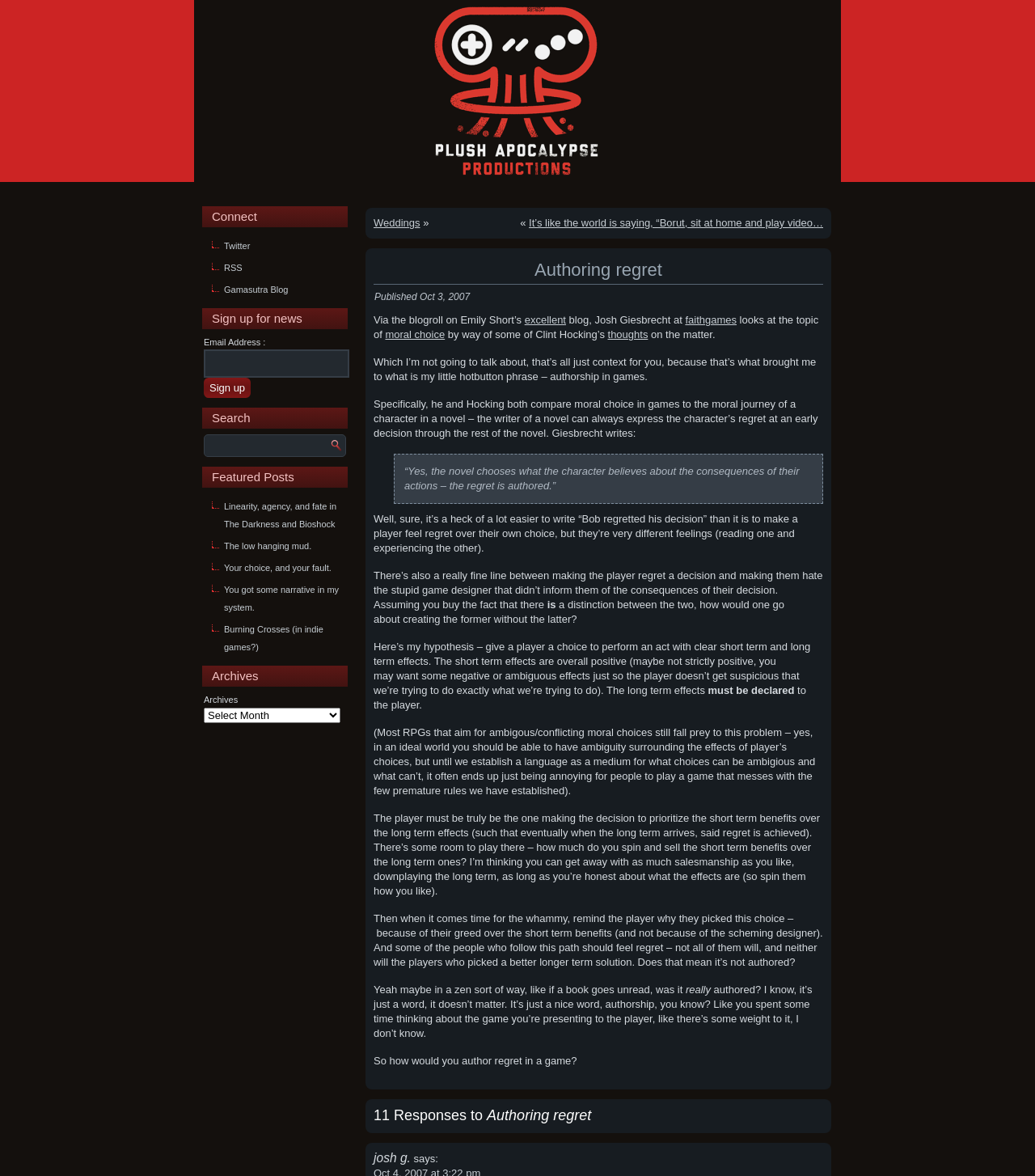Please locate the bounding box coordinates of the element that should be clicked to complete the given instruction: "Select an archive".

[0.197, 0.602, 0.329, 0.615]